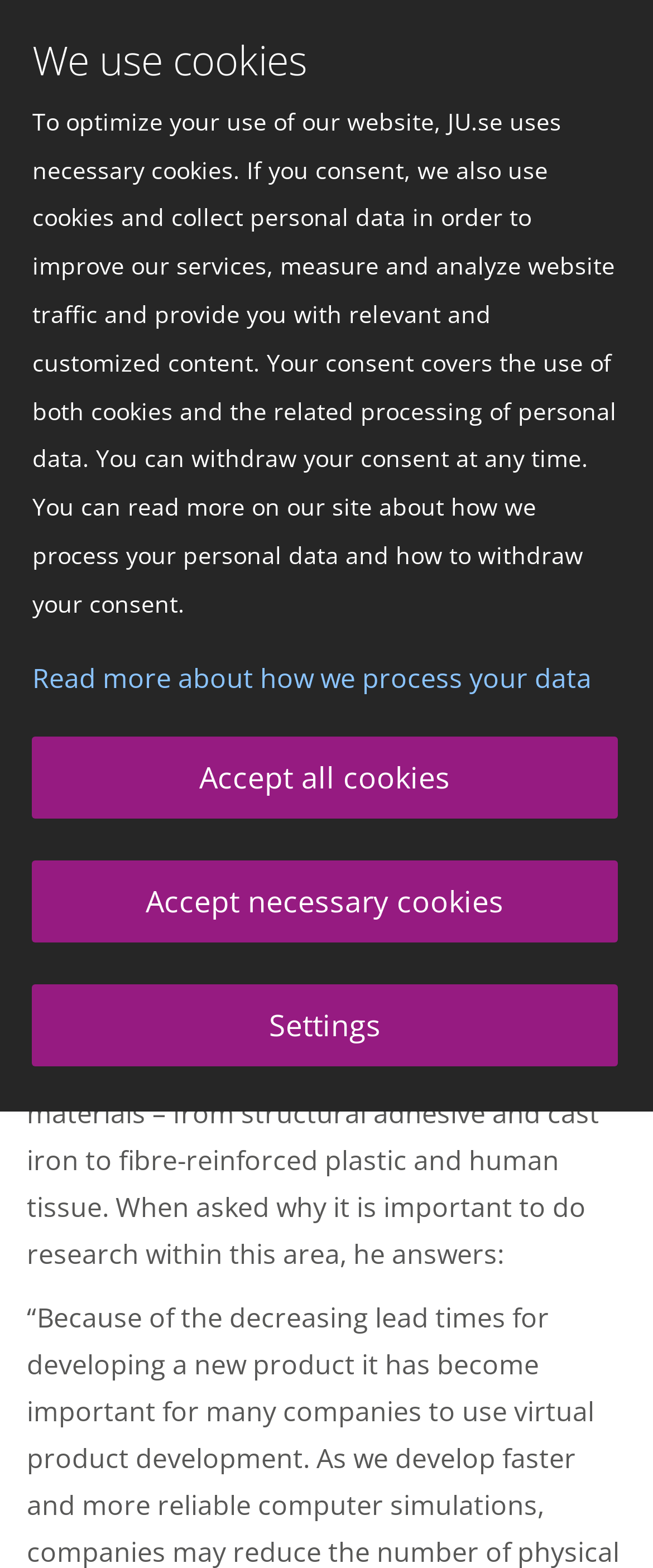Generate a comprehensive description of the webpage.

The webpage is about Jönköping University, an international university in Sweden. At the top of the page, there is a notification about cookies, which takes up about 40% of the screen's height. This notification includes a heading "We use cookies" and a paragraph explaining the use of cookies and personal data. There are three buttons below the paragraph: "Accept all cookies", "Accept necessary cookies", and "Settings". 

On the top-left corner, there is a logotype that links back to the start page. 

Below the cookie notification, there is a heading "Kent Salomonsson is a new Associate Professor in Applied Mechanics" which spans almost the entire width of the page. 

Underneath the heading, there is a paragraph describing Kent Salomonsson's docent lecture, which took place on May 23. The lecture is about numerical modeling techniques and their applications. 

Further down, there is another paragraph discussing Kent Salomonsson's research, which focuses on developing numerical models for simulating different materials. The paragraph also includes a quote from Kent Salomonsson on the importance of research in this area.